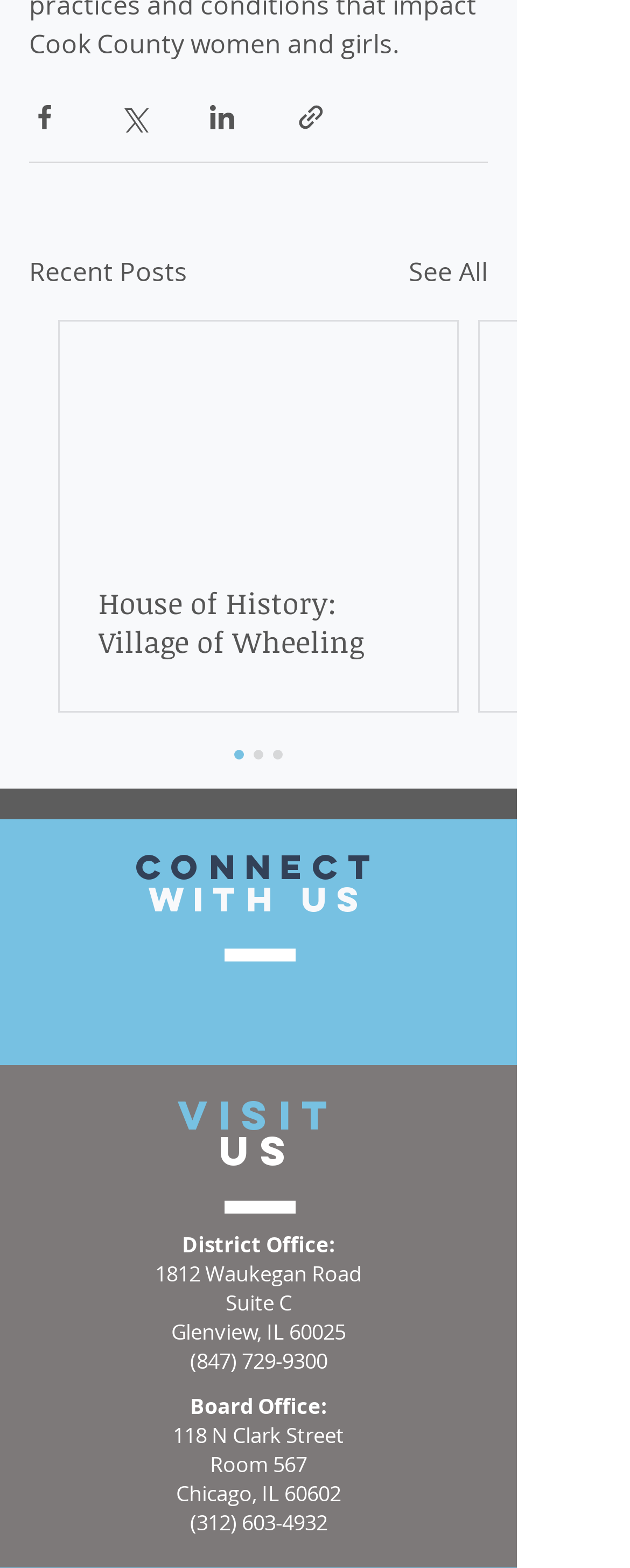Identify the bounding box coordinates for the UI element mentioned here: "aria-label="YouTube"". Provide the coordinates as four float values between 0 and 1, i.e., [left, top, right, bottom].

[0.559, 0.646, 0.649, 0.682]